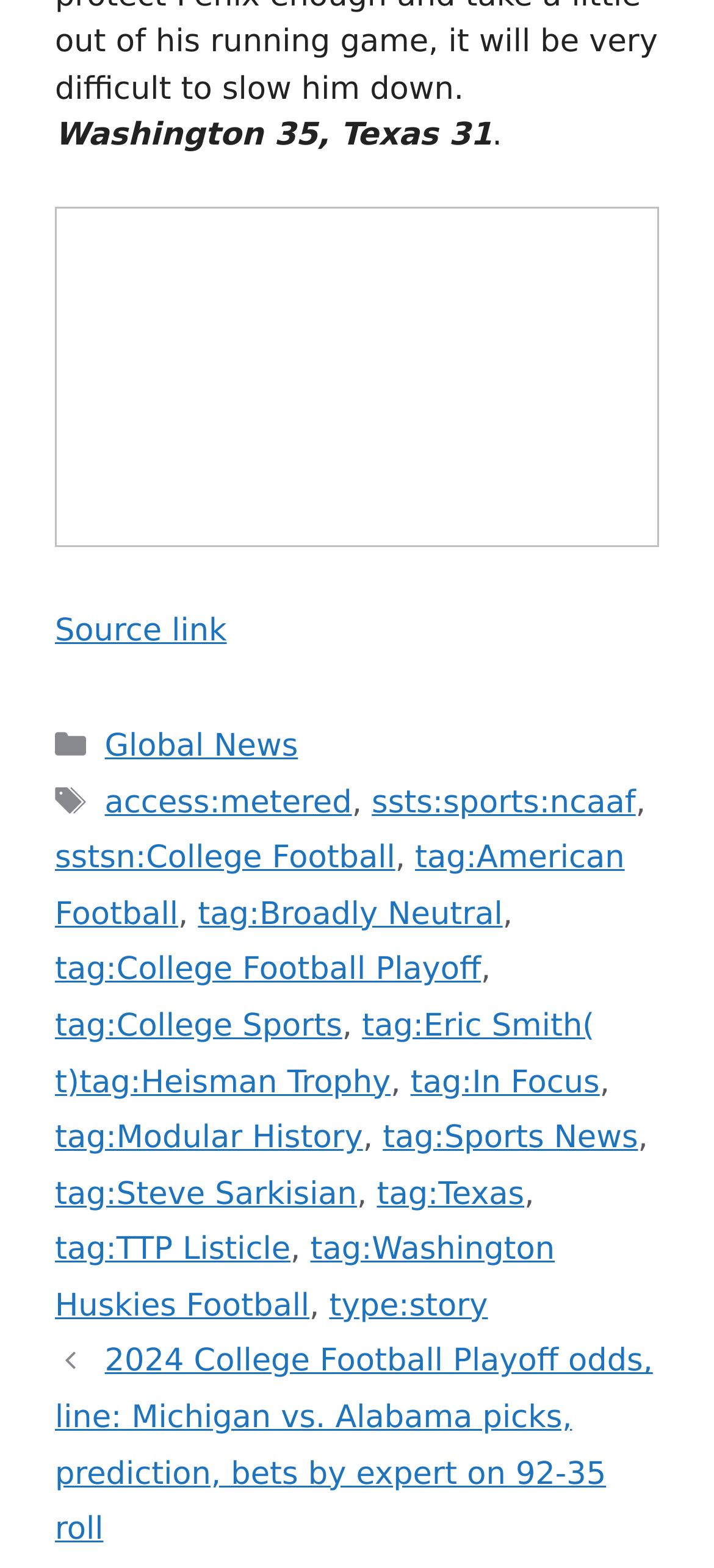Using a single word or phrase, answer the following question: 
What is the category of the article?

Global News